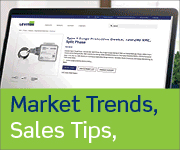Refer to the image and provide an in-depth answer to the question: 
What type of data is presented on the interface?

The interface presents a snapshot of useful data, which includes market trends and sales tips, to help sales professionals make informed decisions and improve their sales strategies.